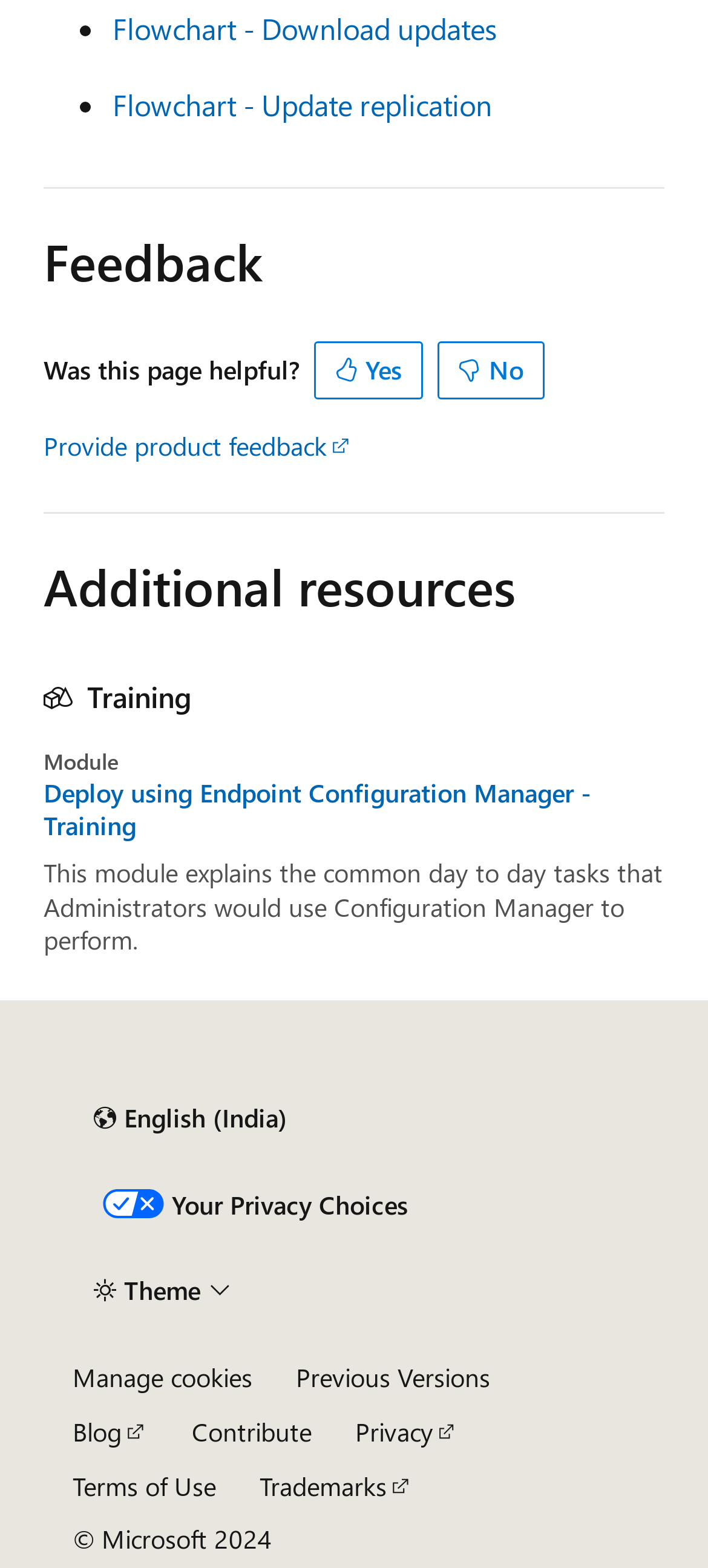What is the current language setting of the webpage?
Relying on the image, give a concise answer in one word or a brief phrase.

English (India)